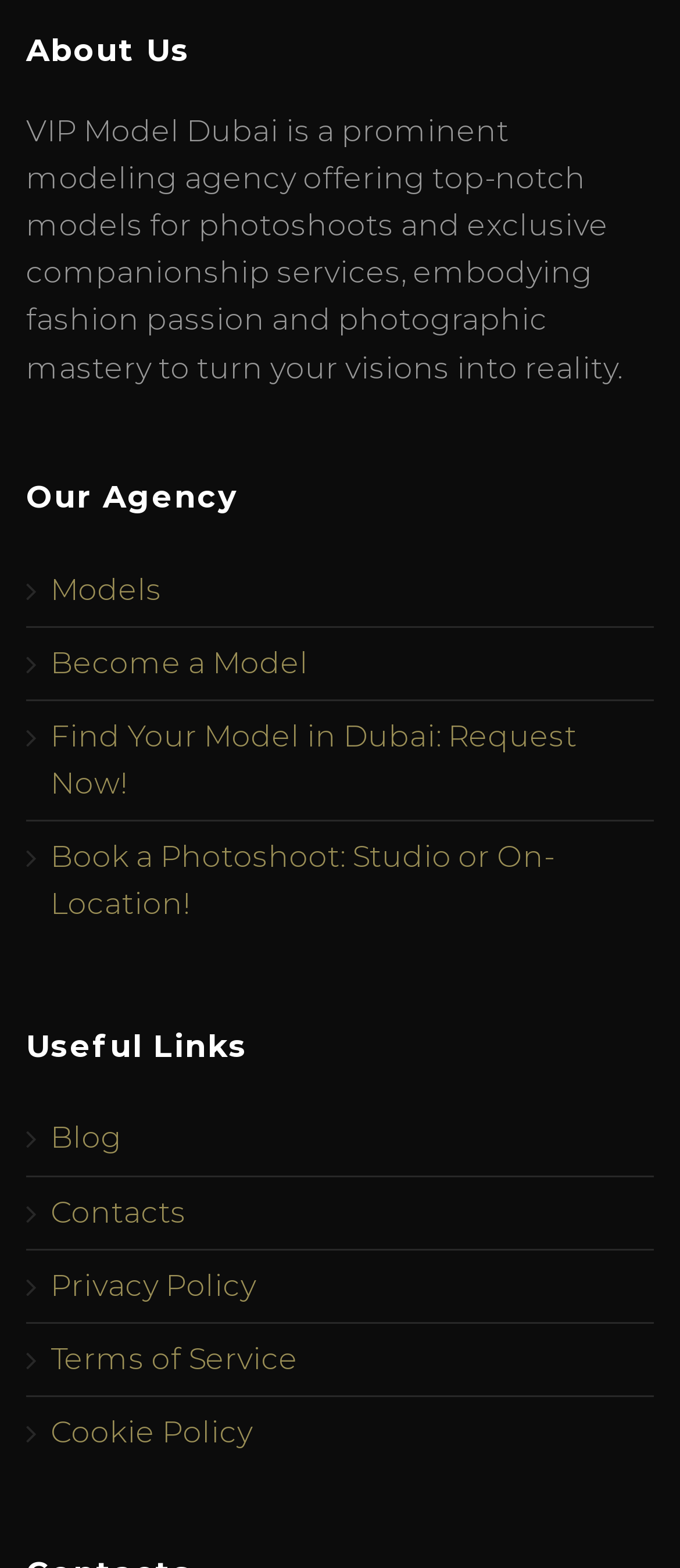How many sections are available on the webpage?
Analyze the image and deliver a detailed answer to the question.

There are three main sections on the webpage: 'About Us', 'Our Agency', and 'Useful Links', each with its own set of content and links.